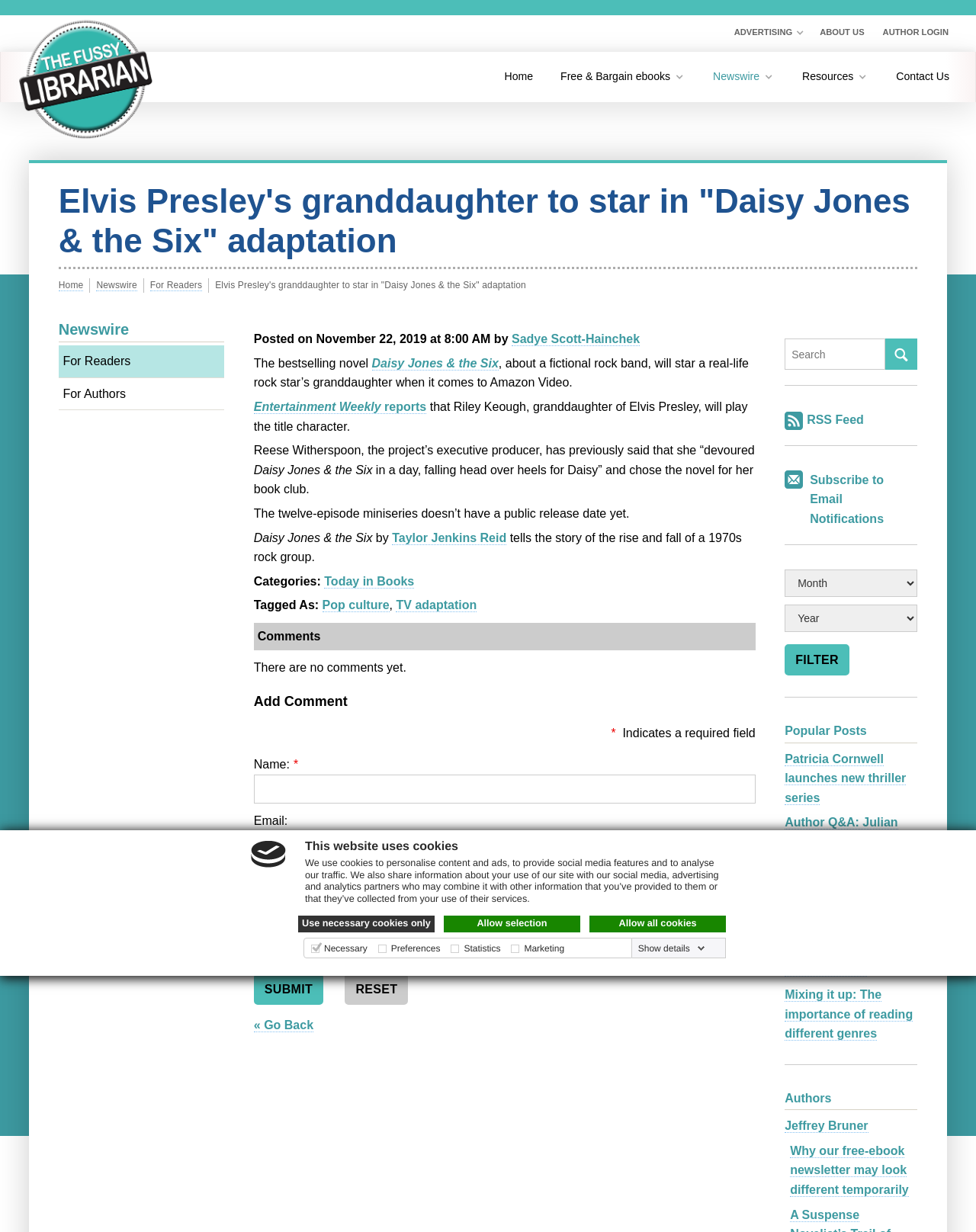Could you locate the bounding box coordinates for the section that should be clicked to accomplish this task: "Search for something".

[0.804, 0.275, 0.907, 0.3]